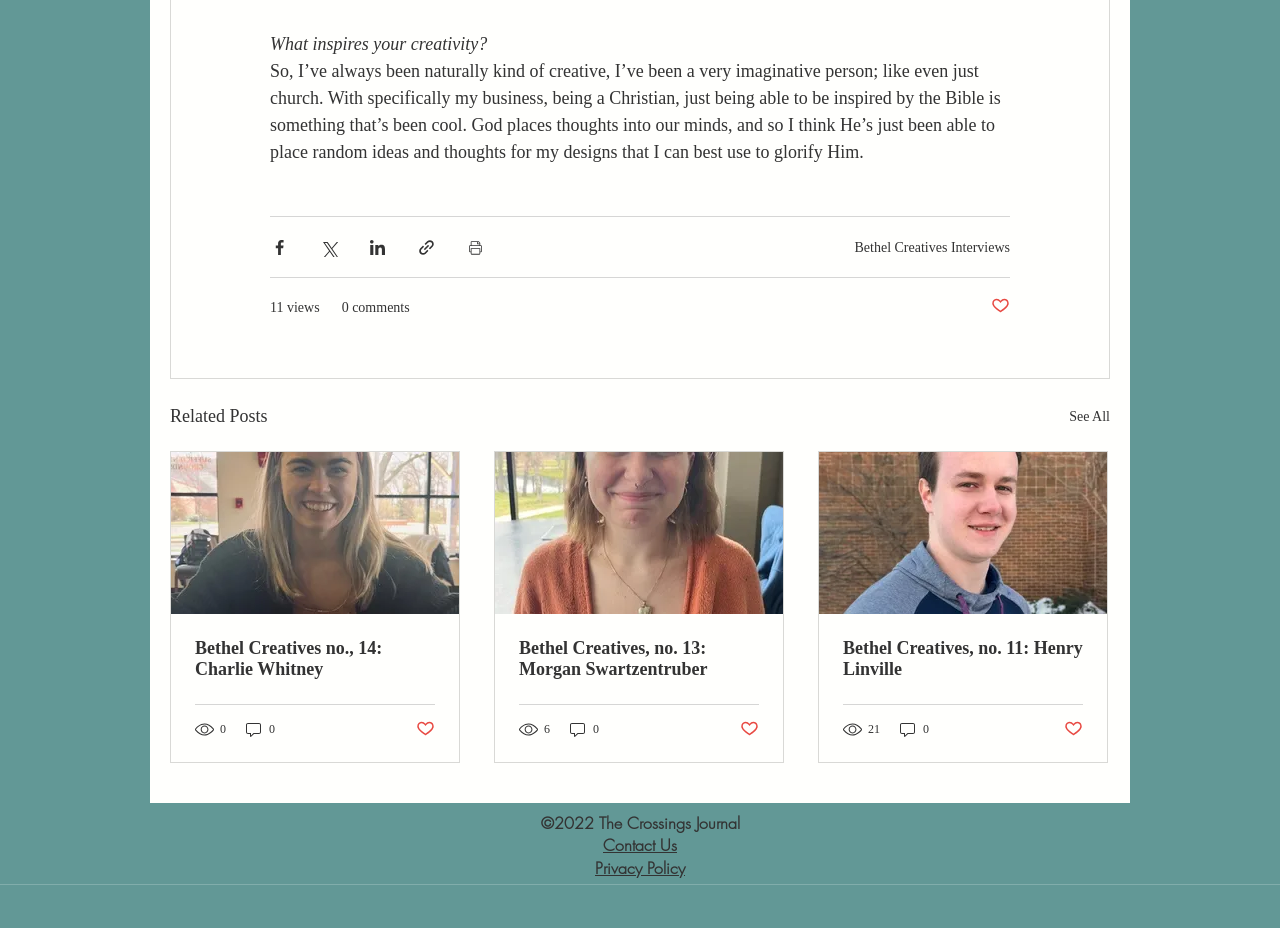Identify the bounding box coordinates of the region that needs to be clicked to carry out this instruction: "Like the post". Provide these coordinates as four float numbers ranging from 0 to 1, i.e., [left, top, right, bottom].

[0.774, 0.319, 0.789, 0.343]